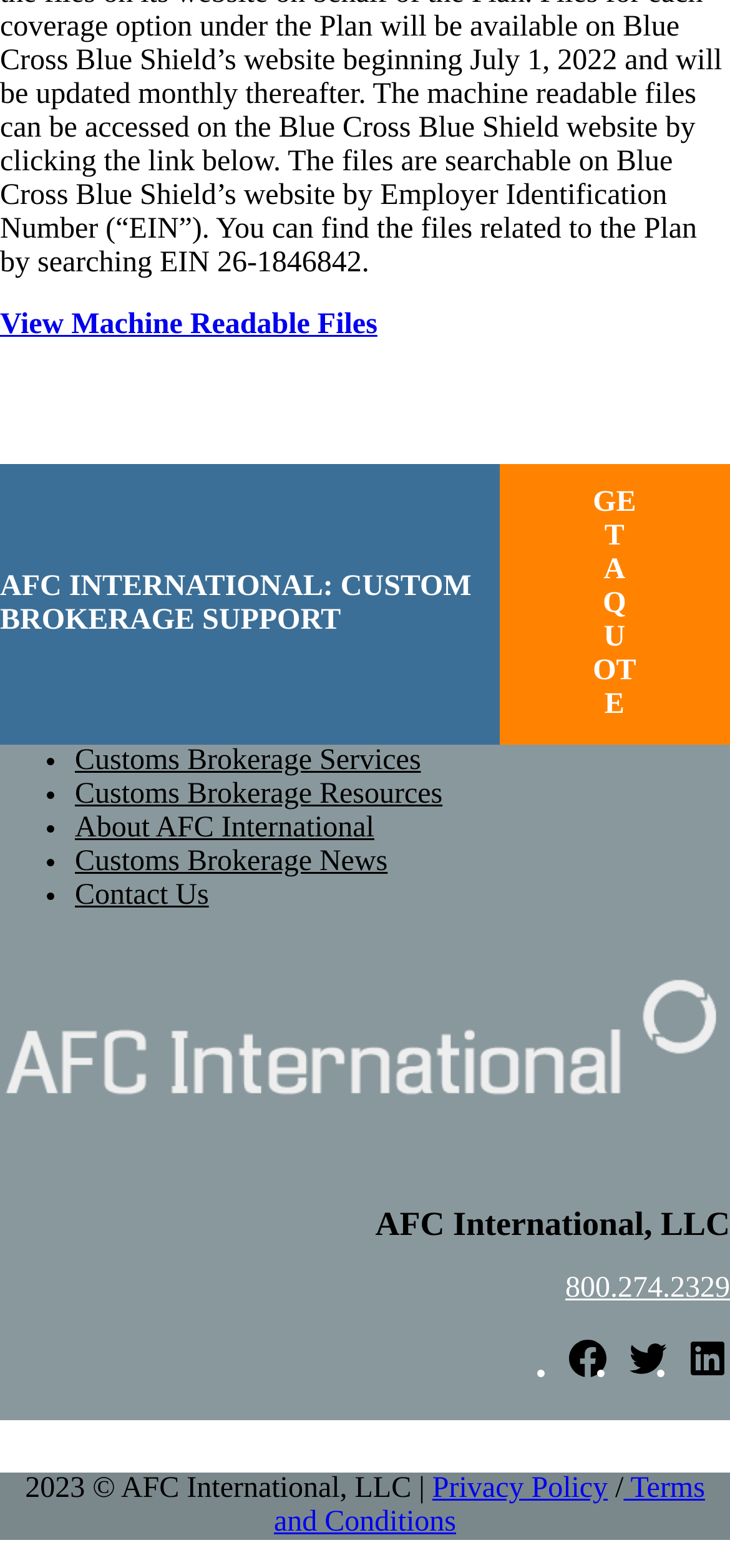What is the phone number to contact?
From the screenshot, supply a one-word or short-phrase answer.

800.274.2329